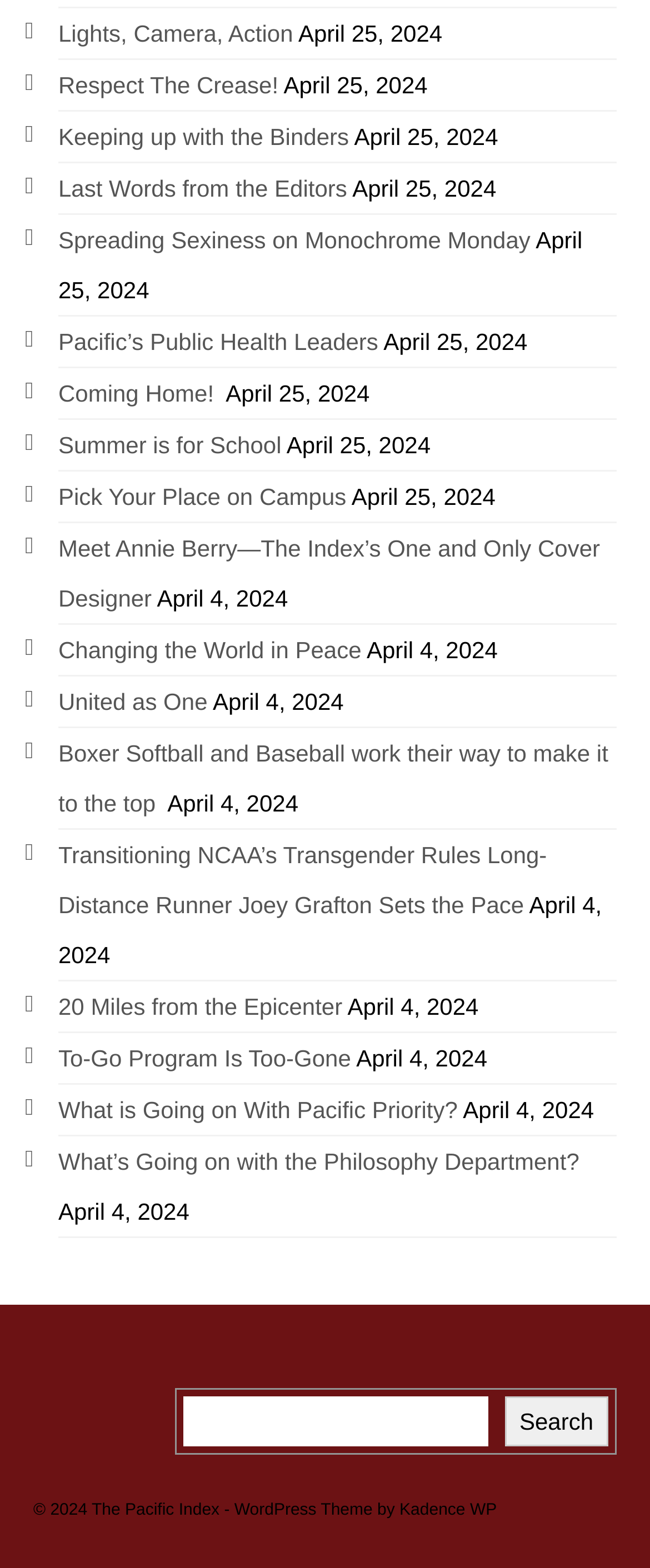What is the theme of the website?
Answer the question with a single word or phrase derived from the image.

WordPress Theme by Kadence WP